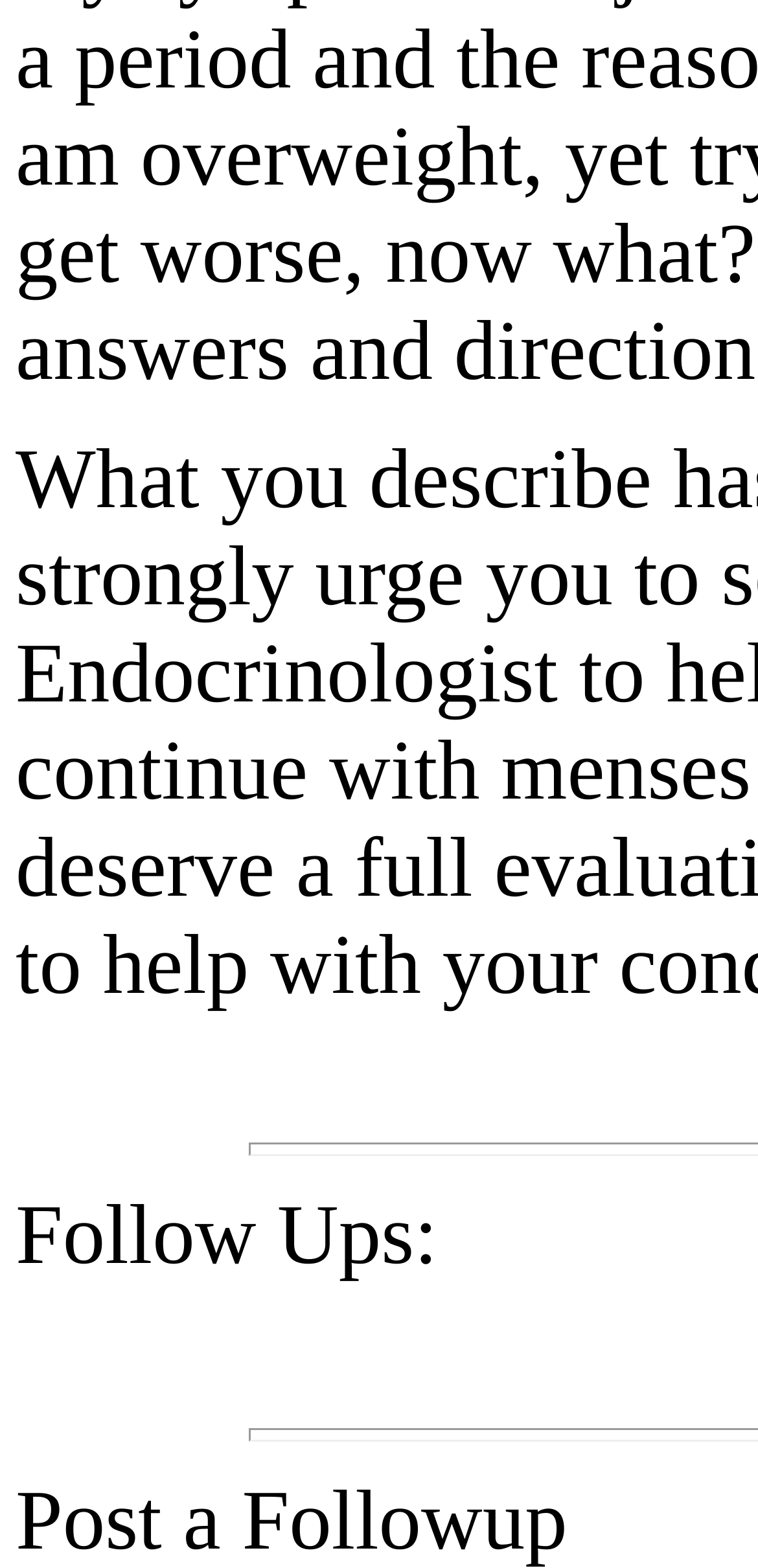Bounding box coordinates are specified in the format (top-left x, top-left y, bottom-right x, bottom-right y). All values are floating point numbers bounded between 0 and 1. Please provide the bounding box coordinate of the region this sentence describes: Follow Ups:

[0.021, 0.758, 0.577, 0.818]